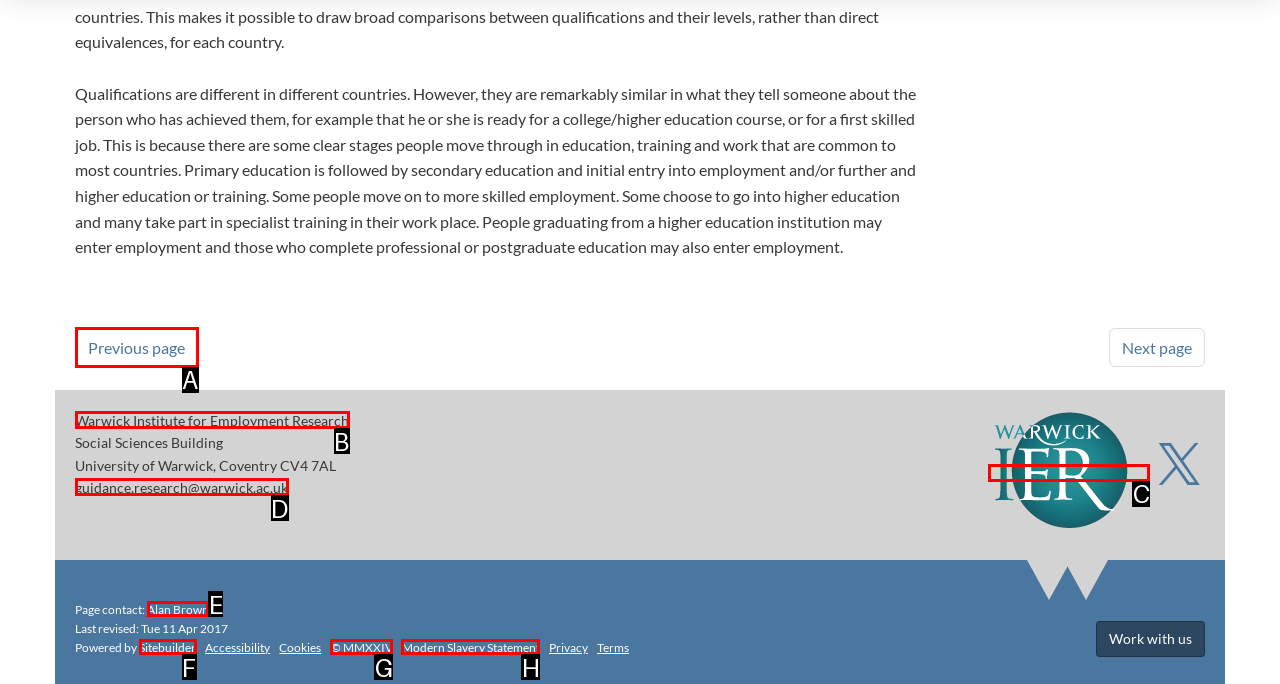Select the letter of the UI element you need to click to complete this task: Contact Alan Brown.

E